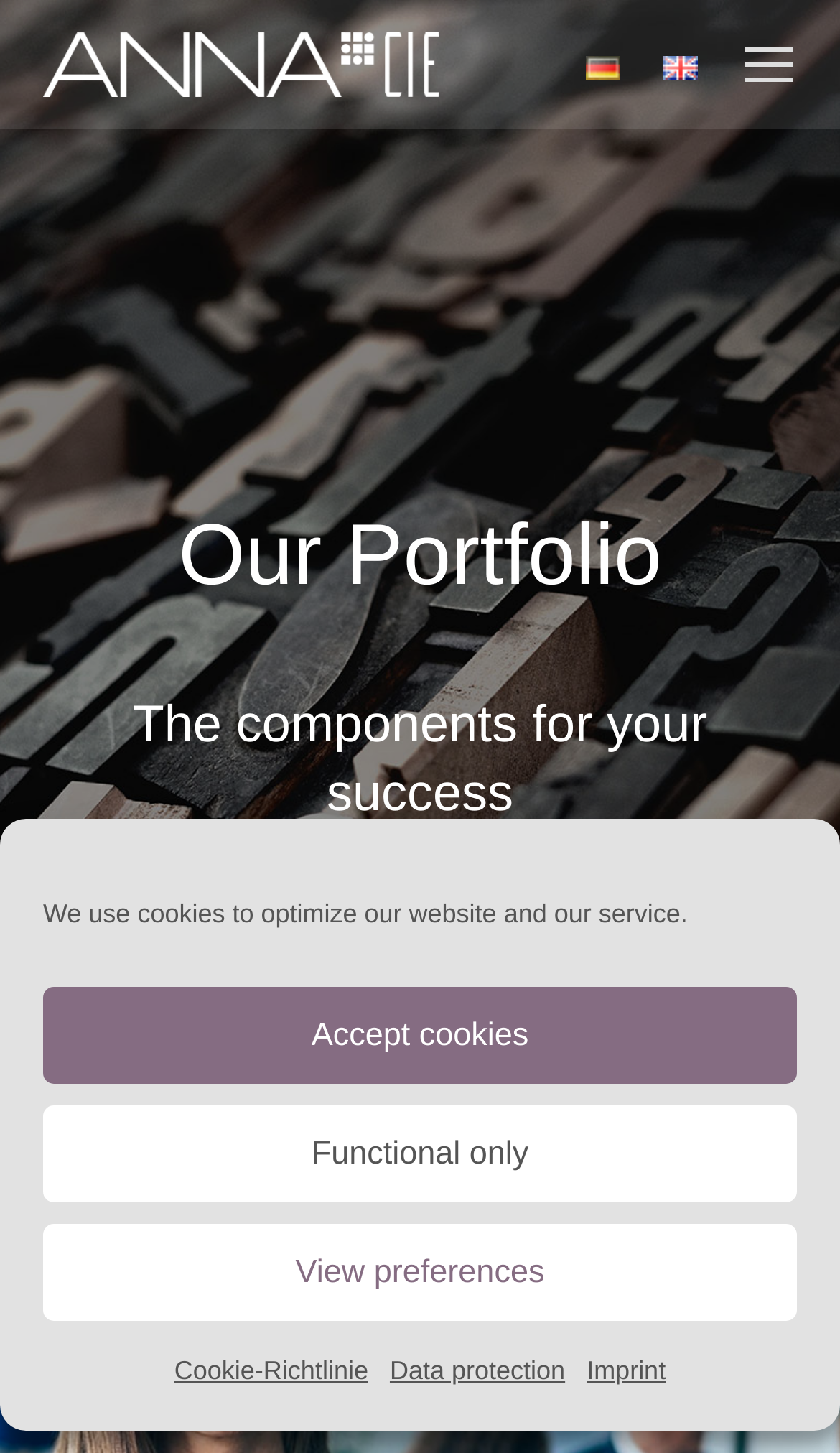Please identify the bounding box coordinates of the area I need to click to accomplish the following instruction: "Open mobile menu".

[0.882, 0.025, 0.949, 0.064]